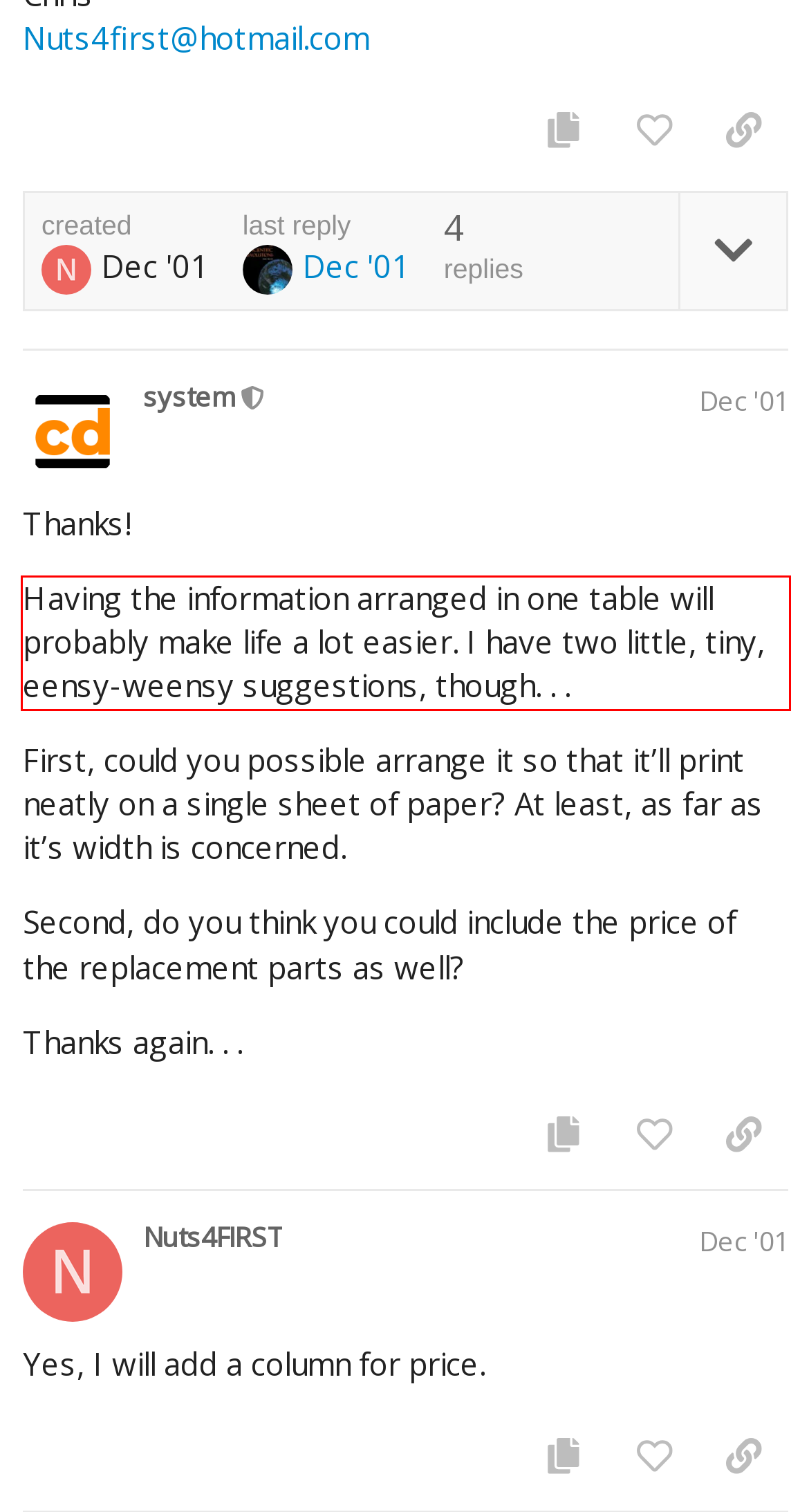You have a webpage screenshot with a red rectangle surrounding a UI element. Extract the text content from within this red bounding box.

Having the information arranged in one table will probably make life a lot easier. I have two little, tiny, eensy-weensy suggestions, though. . .